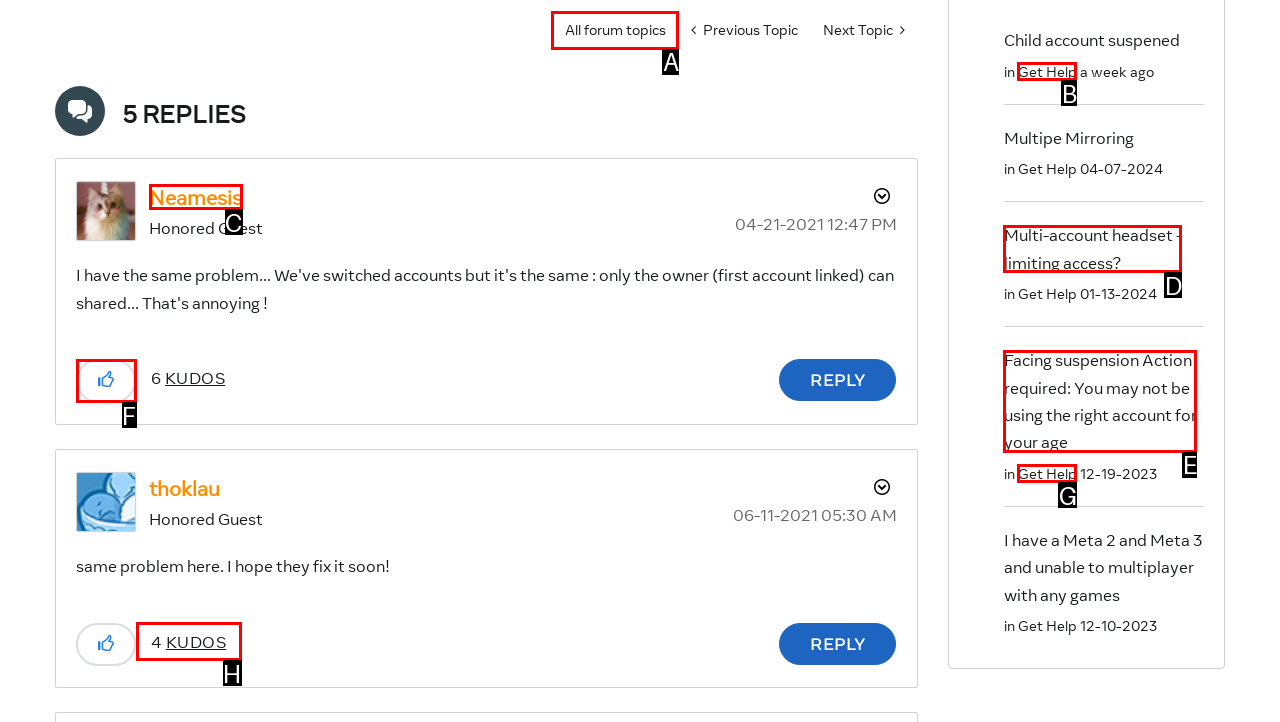Identify the HTML element that corresponds to the following description: Multi-account headset - limiting access? Provide the letter of the best matching option.

D